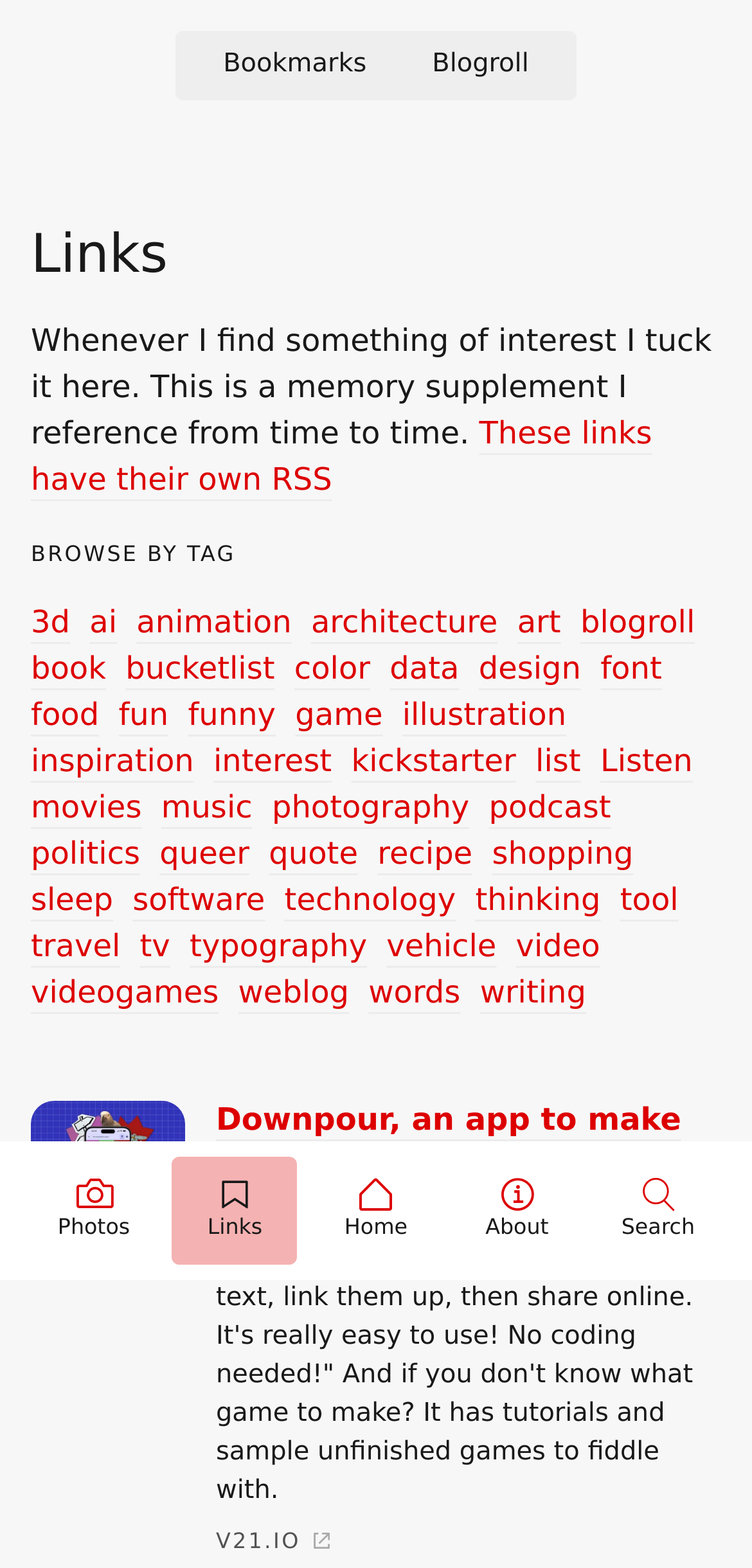Using the information in the image, give a detailed answer to the following question: What is the URL mentioned at the bottom of the page?

I found the text 'V21.IO' at the bottom of the page, which appears to be a URL.